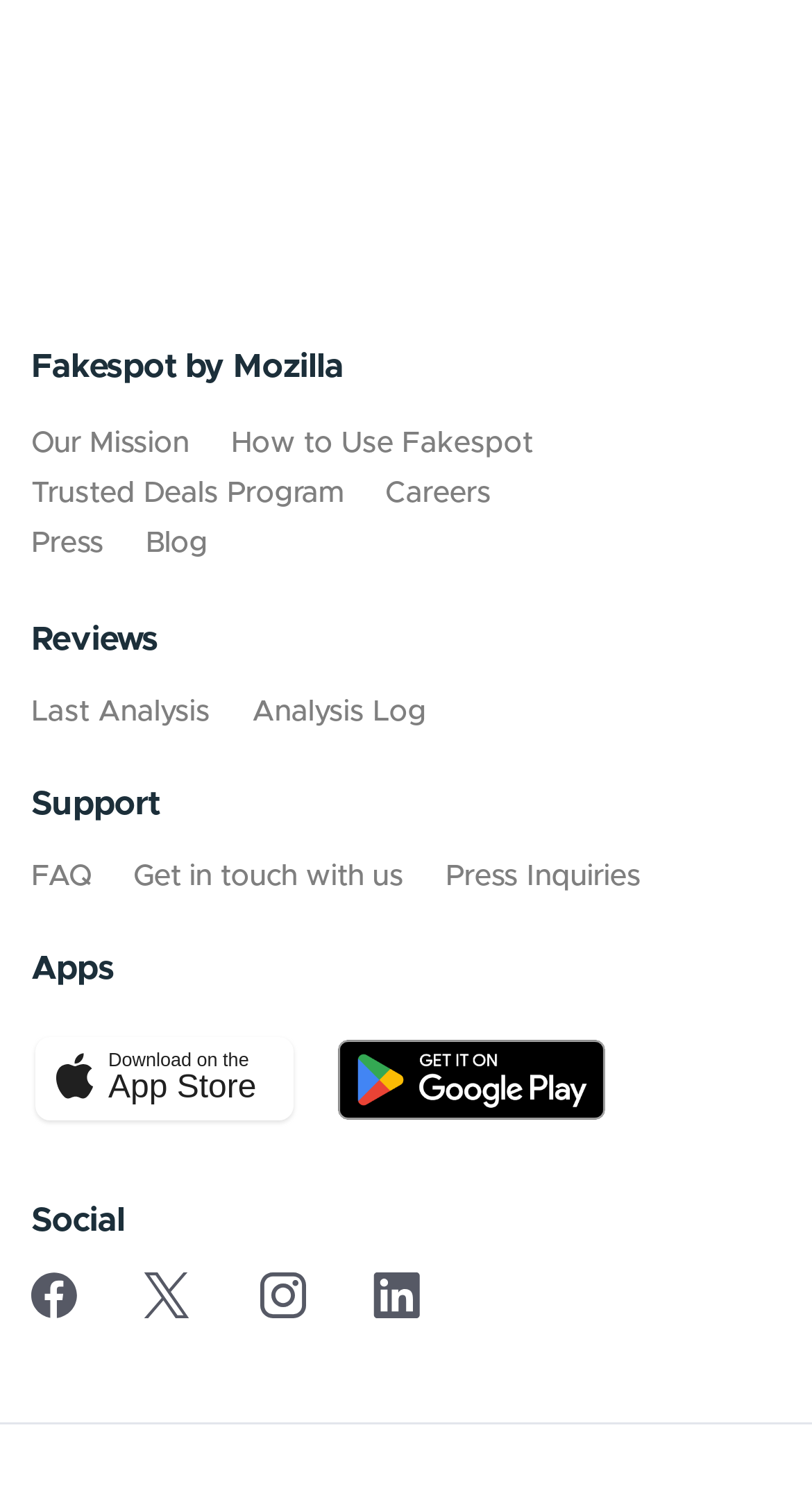Locate the bounding box of the UI element described in the following text: "alt="instagram"".

[0.315, 0.855, 0.459, 0.874]